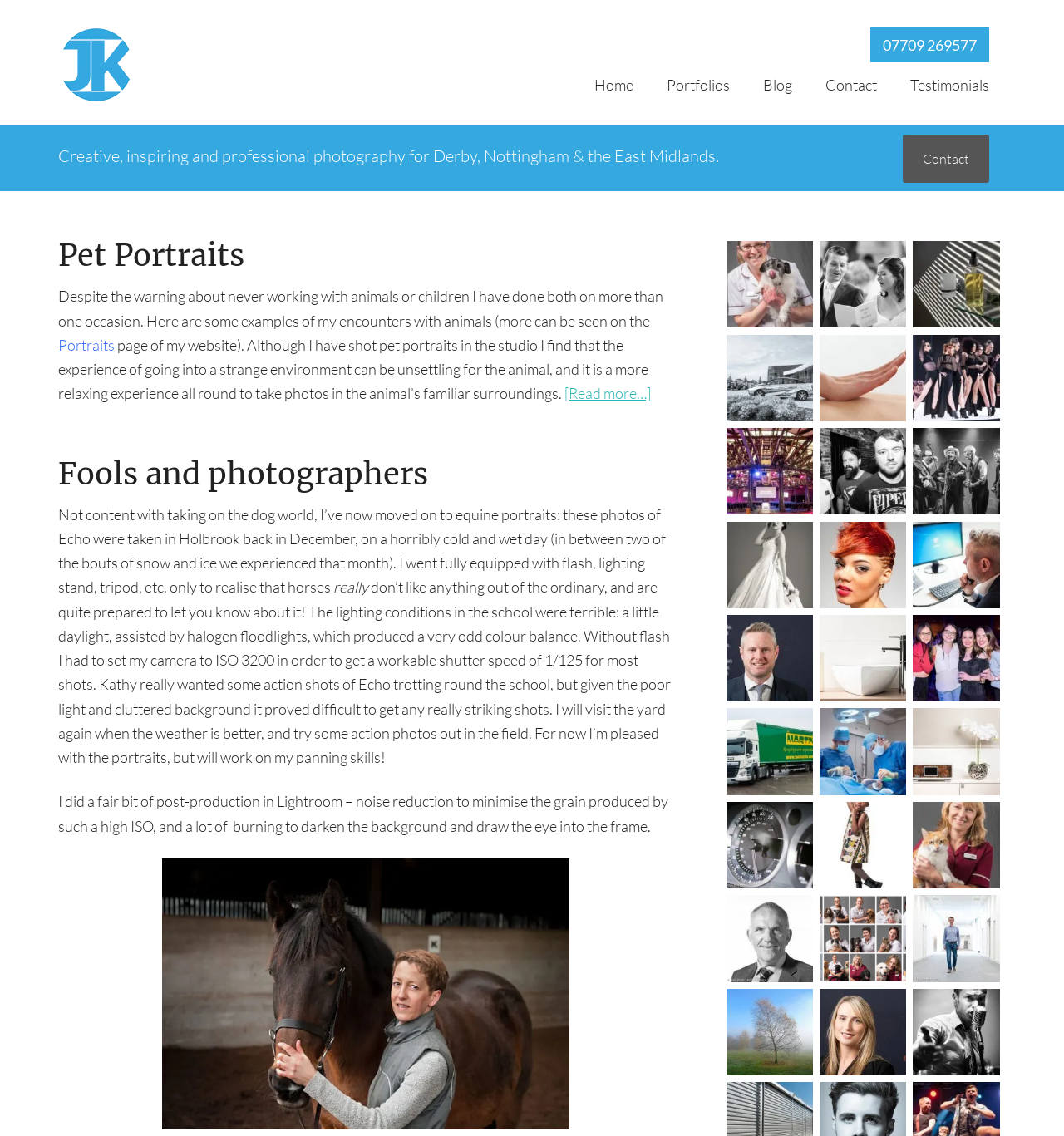Based on the image, please elaborate on the answer to the following question:
What is the photographer's name?

The photographer's name is JK, which is mentioned in the link 'jk photography' at the top of the webpage.